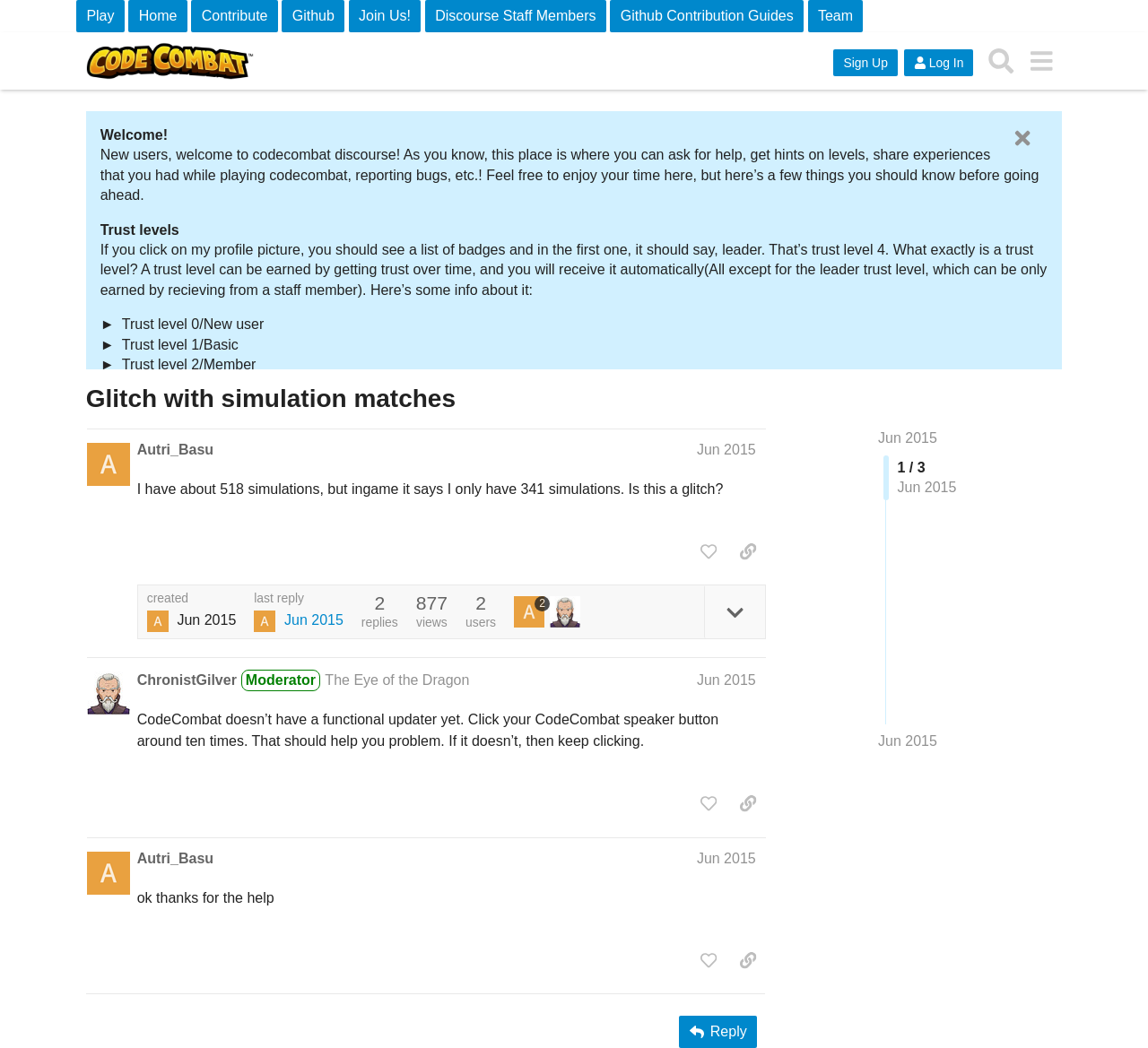Illustrate the webpage thoroughly, mentioning all important details.

This webpage is a discussion forum, specifically a topic page on CodeCombat Discourse. At the top, there are several links, including "Play", "Home", "Contribute", "Github", "Join Us!", and "Discourse Staff Members". Below these links, there is a header section with a logo and a search bar.

The main content of the page is a discussion thread about a glitch with simulation matches. The thread starts with a welcome message and an introduction to the forum, explaining its purpose and rules. Below this introduction, there is a section about trust levels, which can be earned by getting trust over time, and a list of details about each trust level.

The main topic of the discussion thread is a glitch with simulation matches, where the user has 518 simulations but the game says they only have 341. The user is asking for help and clarification on this issue. Below the initial post, there are several responses from other users, including a staff member.

On the right side of the page, there is a sidebar with links to other topics and a pagination section showing that this is page 1 of 3. There are also links to the previous and next pages.

Throughout the page, there are various buttons and links, including a "Sign Up" and "Log In" button at the top, and a "Search" button with a dropdown menu. There are also several images, including a logo and icons for the links and buttons.